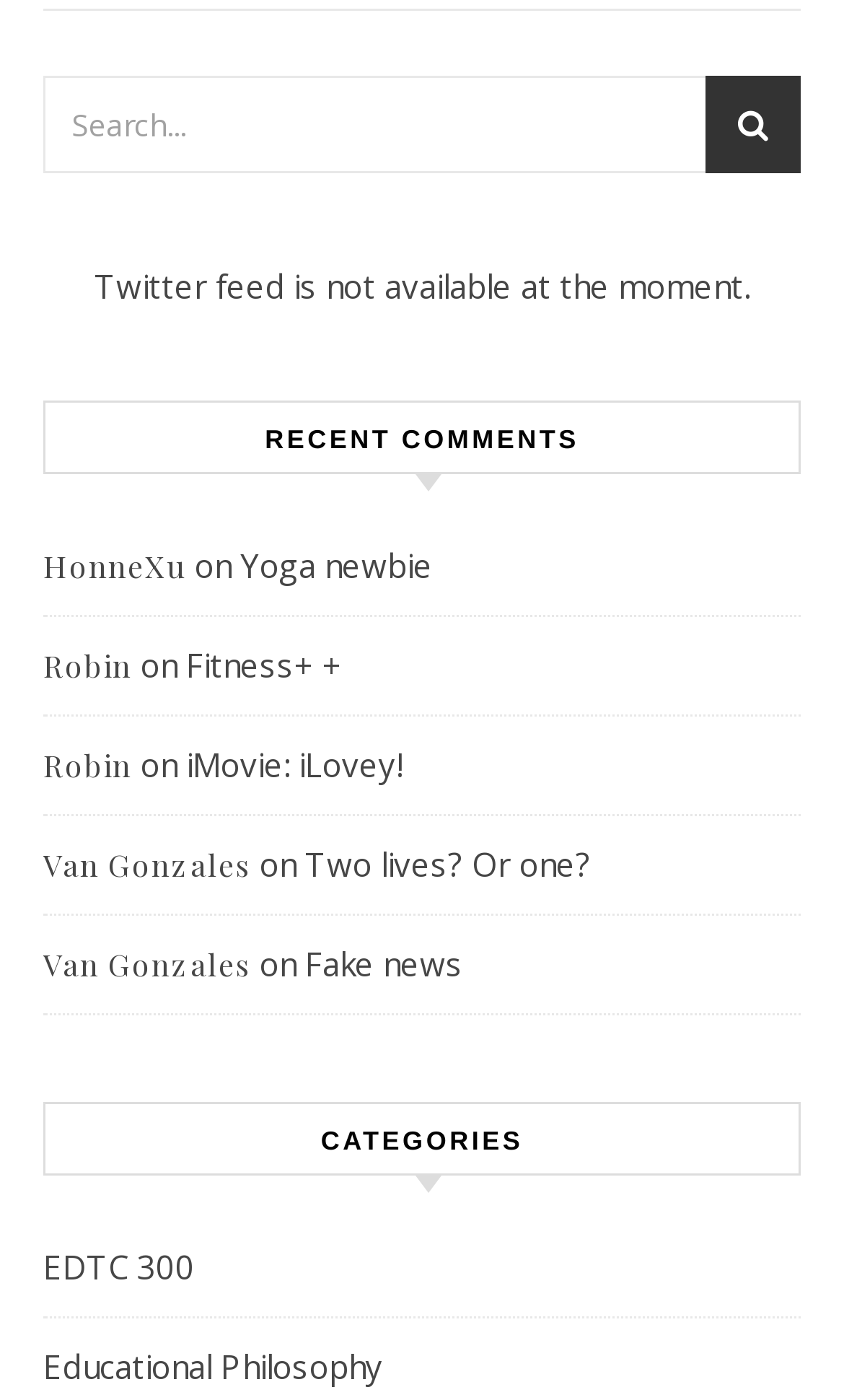Give a short answer to this question using one word or a phrase:
What is the text on the search box?

Search...